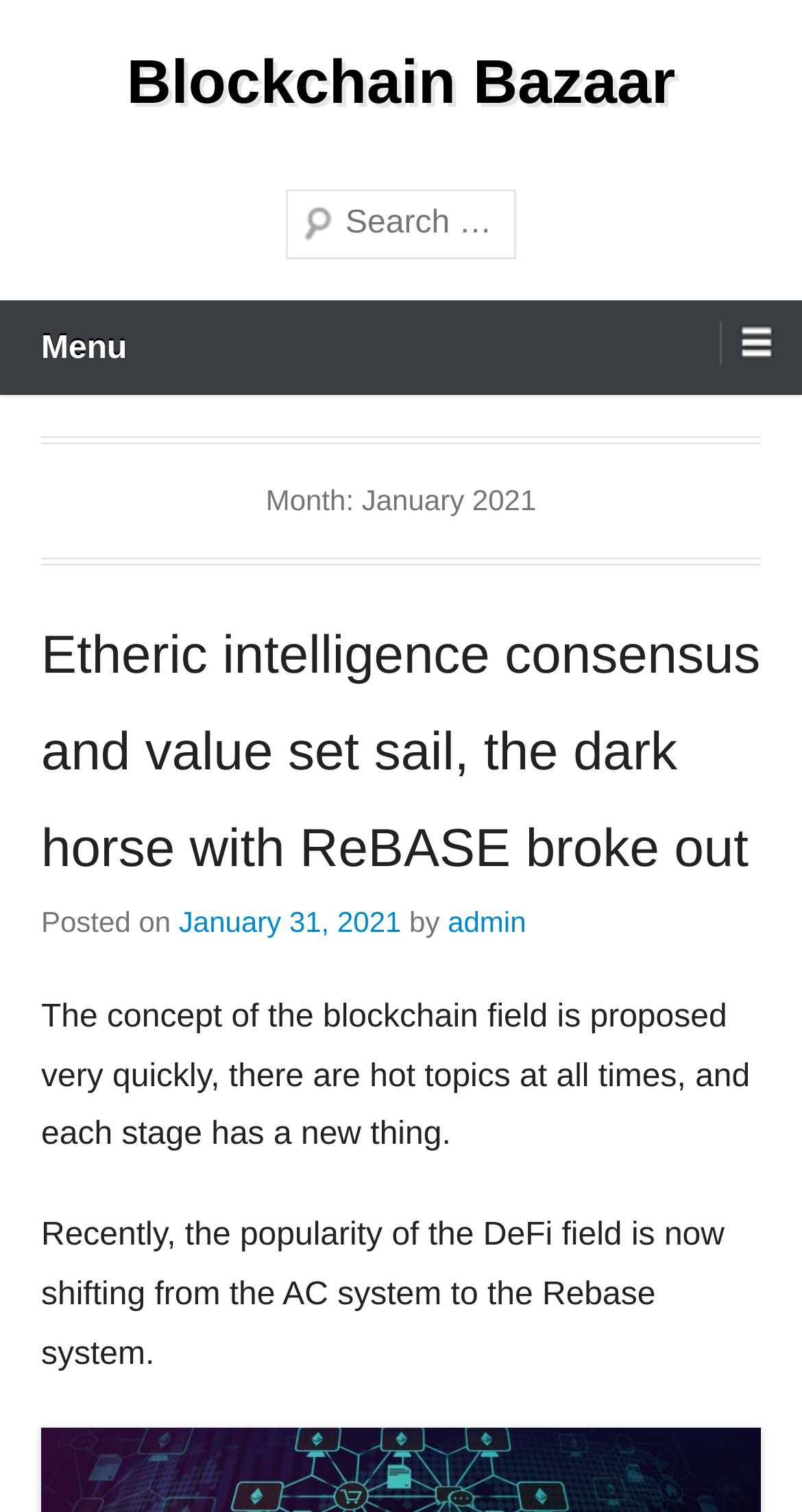Locate the bounding box of the UI element based on this description: "January 31, 2021". Provide four float numbers between 0 and 1 as [left, top, right, bottom].

[0.223, 0.598, 0.5, 0.62]